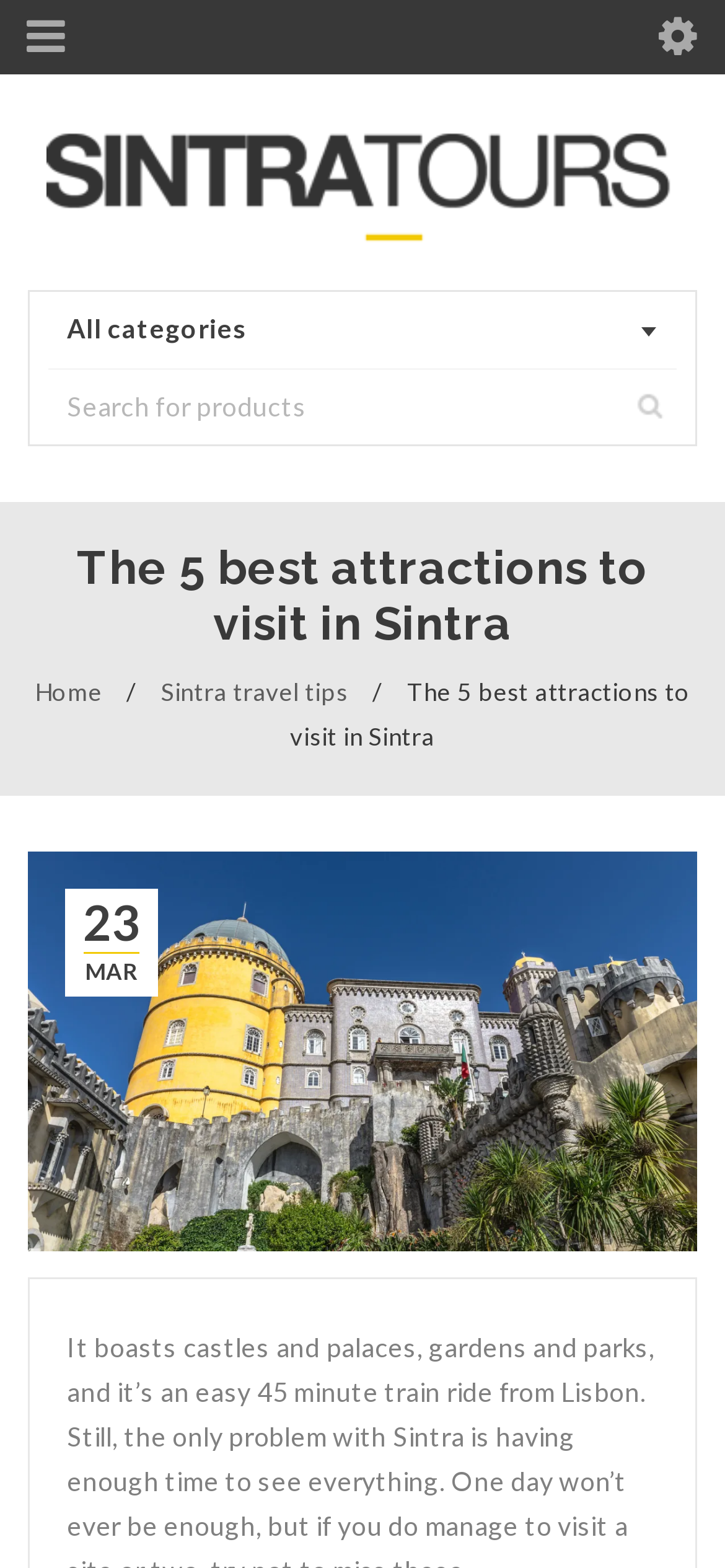Answer the question below in one word or phrase:
What is the name of the palace in the image?

Pena National Palace